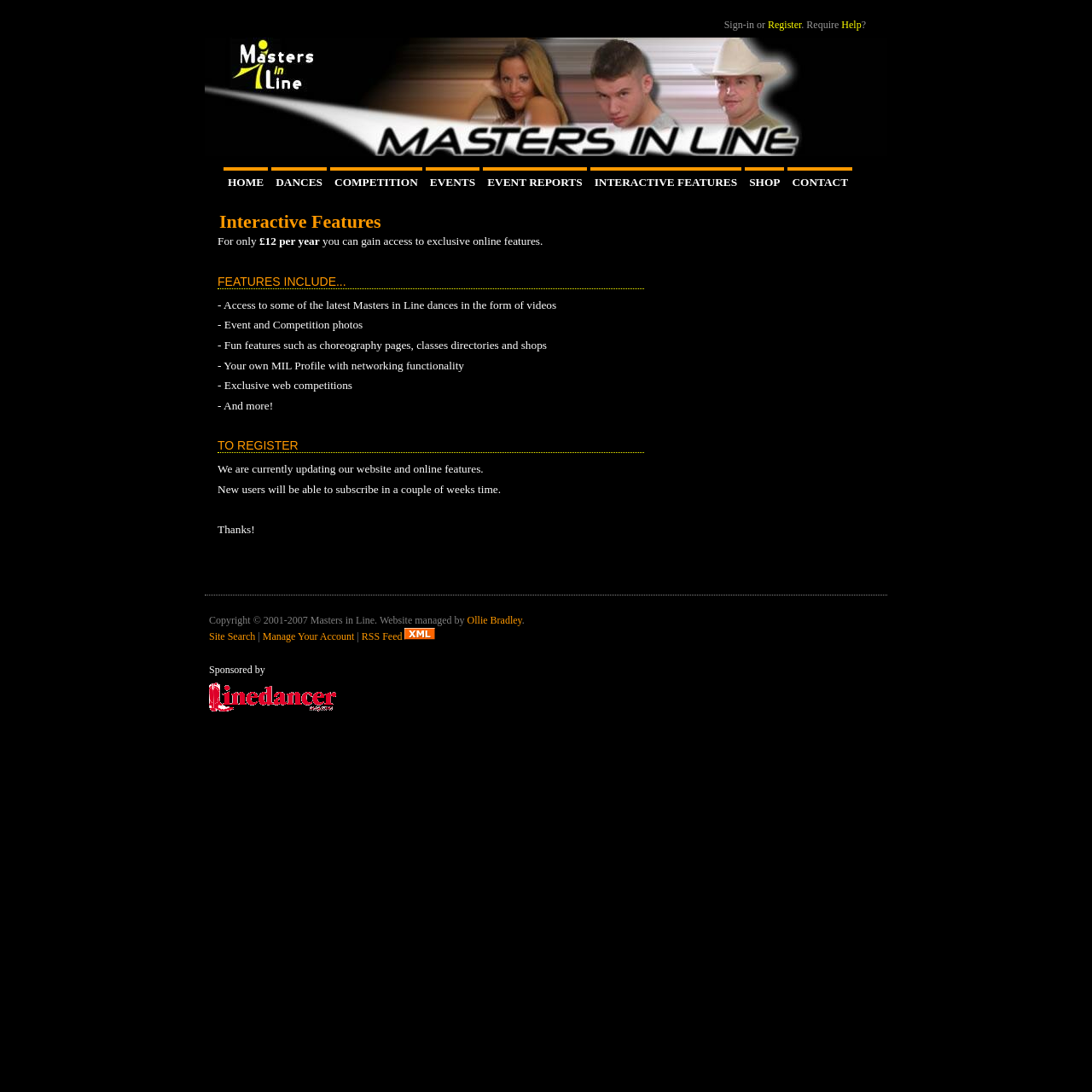Could you please study the image and provide a detailed answer to the question:
What is the status of new user subscriptions?

I found the answer by looking at the text 'New users will be able to subscribe in a couple of weeks time.' which is located under the 'TO REGISTER' heading.